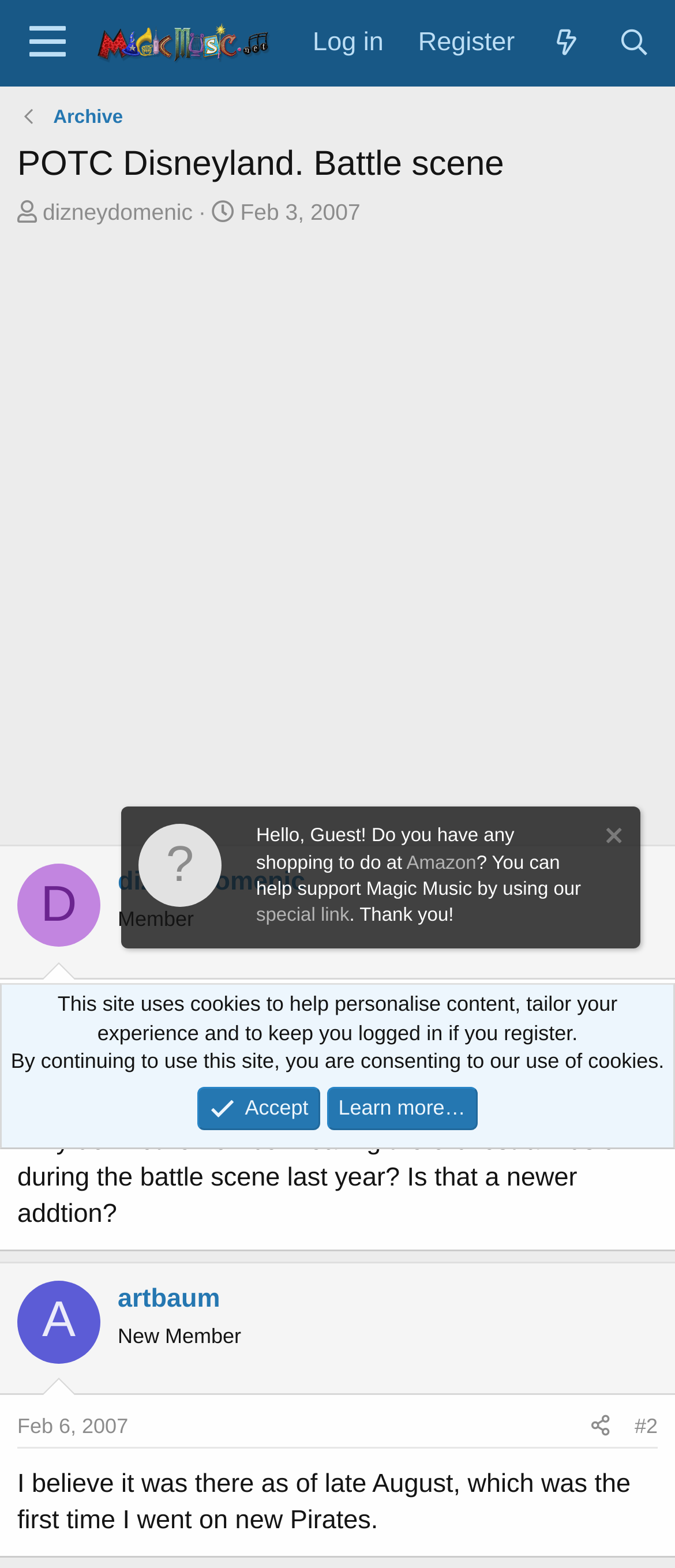How many posts are there on this page?
Can you offer a detailed and complete answer to this question?

I found the number of posts by counting the number of articles on the page, which are separated by a clear gap. There are two articles, each containing a post.